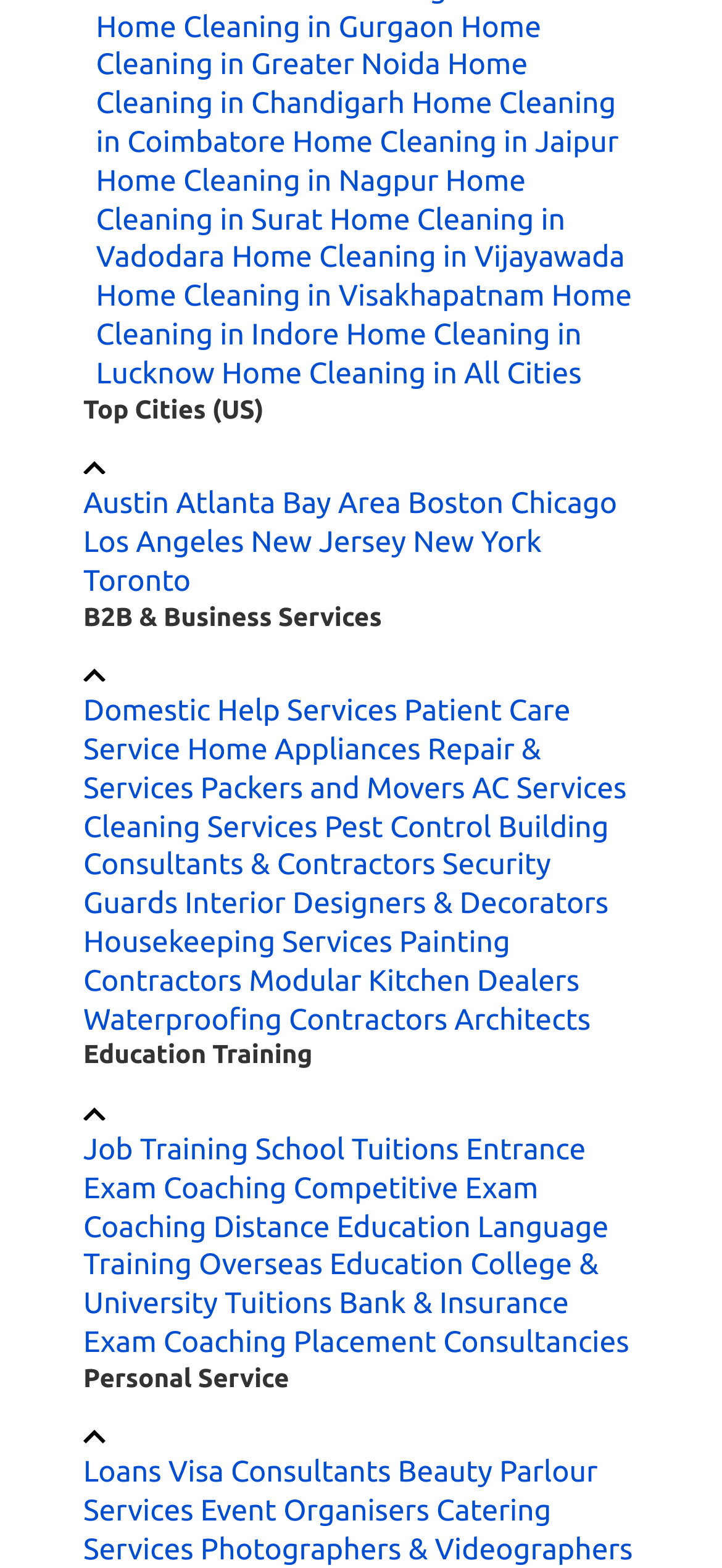Please indicate the bounding box coordinates for the clickable area to complete the following task: "Get Loans". The coordinates should be specified as four float numbers between 0 and 1, i.e., [left, top, right, bottom].

[0.115, 0.929, 0.224, 0.95]